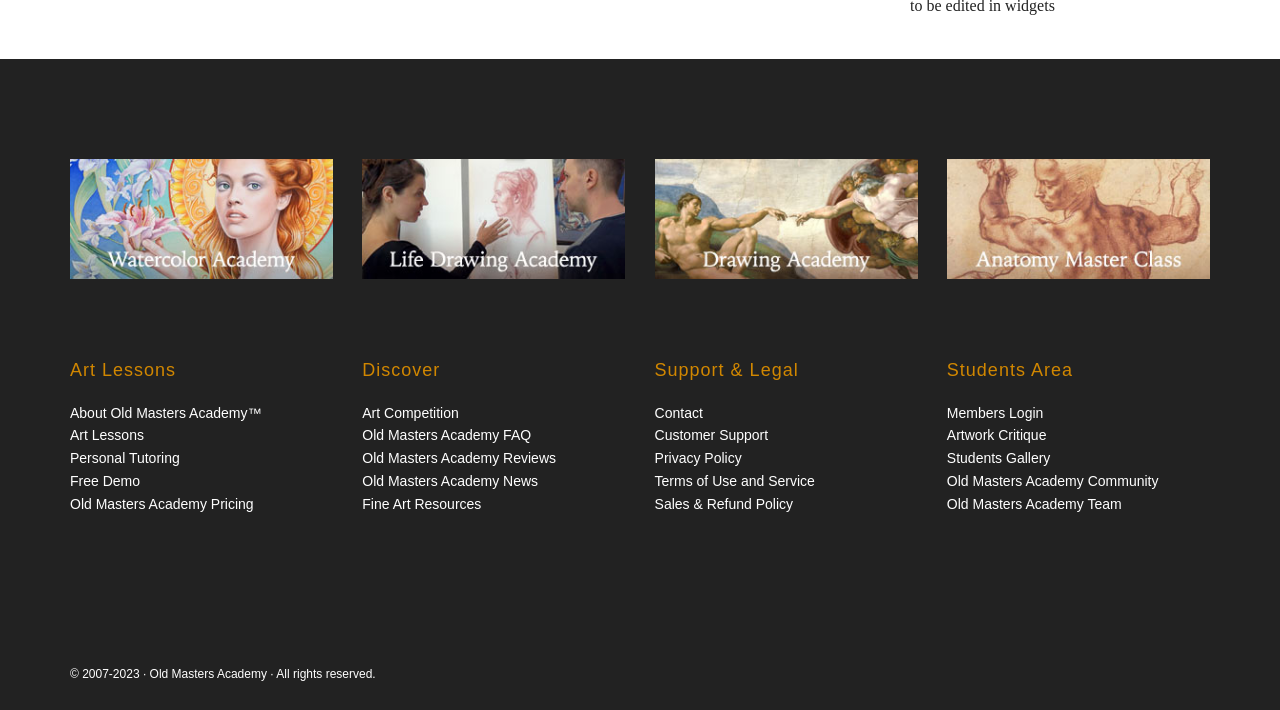Using the format (top-left x, top-left y, bottom-right x, bottom-right y), and given the element description, identify the bounding box coordinates within the screenshot: Contact

[0.511, 0.57, 0.549, 0.592]